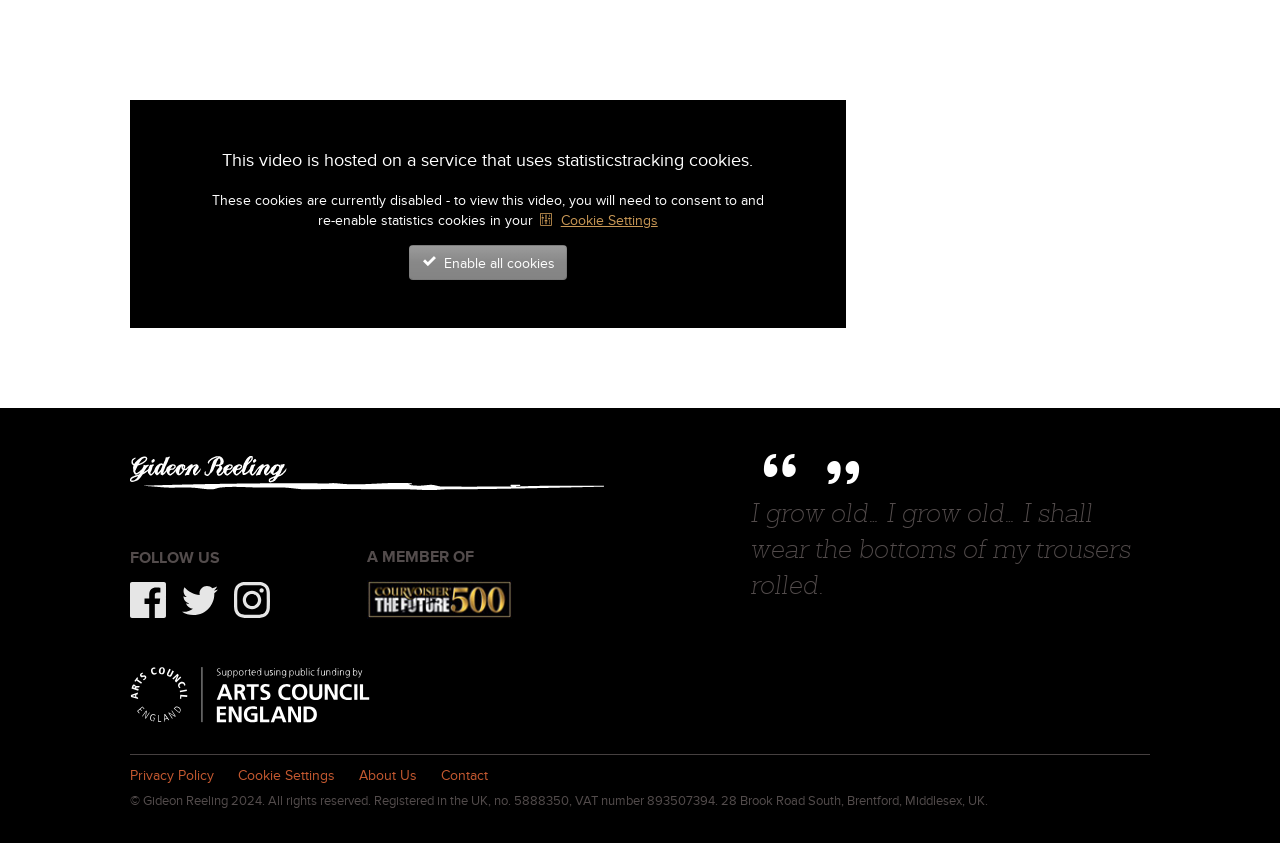Determine the bounding box coordinates of the region to click in order to accomplish the following instruction: "Click the 'Cookie Settings' link". Provide the coordinates as four float numbers between 0 and 1, specifically [left, top, right, bottom].

[0.419, 0.252, 0.514, 0.271]